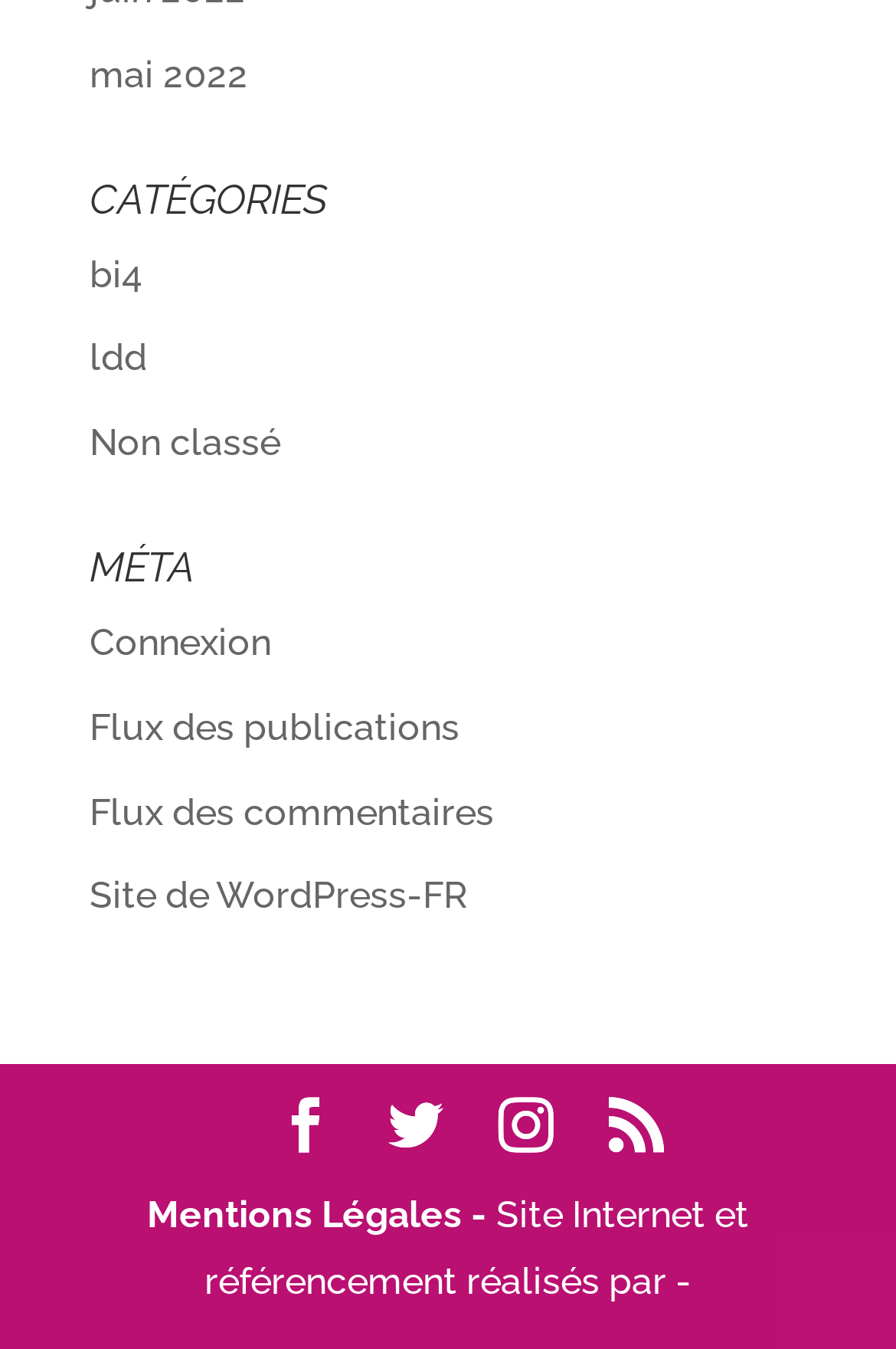Identify the bounding box coordinates of the specific part of the webpage to click to complete this instruction: "Check Flux des publications".

[0.1, 0.522, 0.513, 0.555]